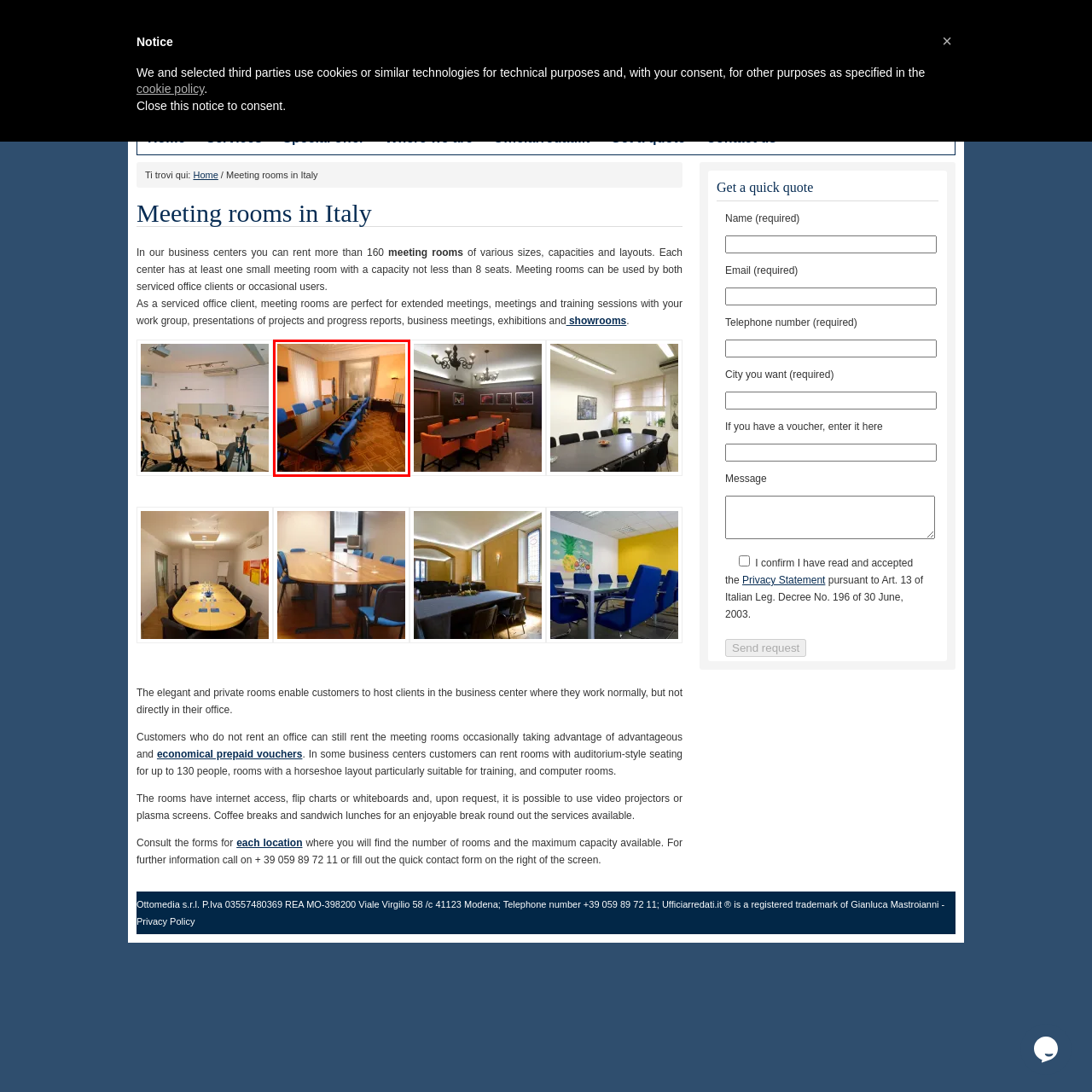Concentrate on the image inside the red frame and provide a detailed response to the subsequent question, utilizing the visual information from the image: 
What type of floor is in the meeting room?

The caption describes the meeting room's aesthetic, mentioning that 'the polished wooden floor adds an elegant touch to the overall aesthetic', indicating the type of floor present in the room.